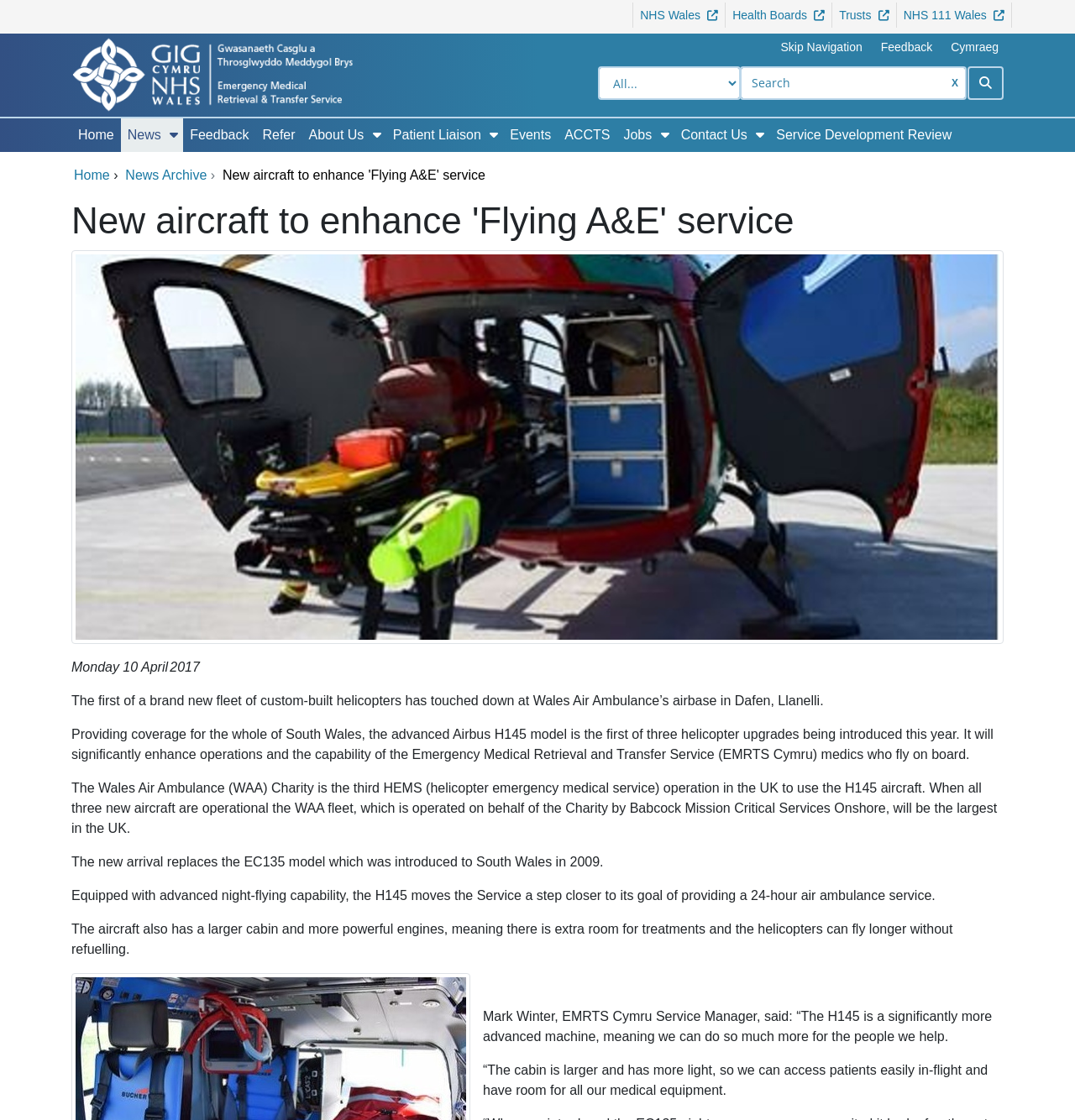Specify the bounding box coordinates of the area to click in order to follow the given instruction: "Read more about New aircraft to enhance 'Flying A&E' service."

[0.207, 0.15, 0.451, 0.163]